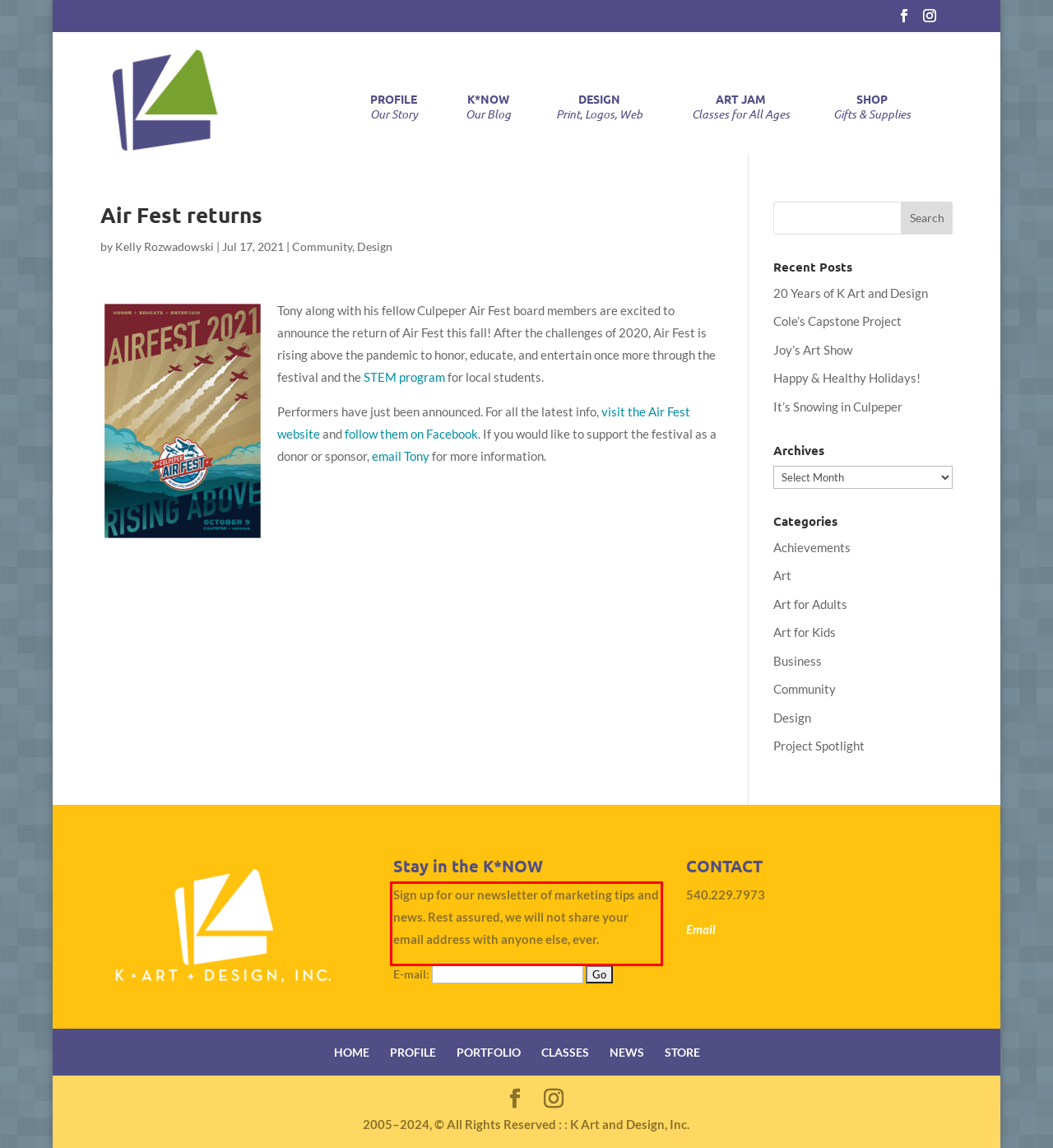Observe the screenshot of the webpage, locate the red bounding box, and extract the text content within it.

Sign up for our newsletter of marketing tips and news. Rest assured, we will not share your email address with anyone else, ever.